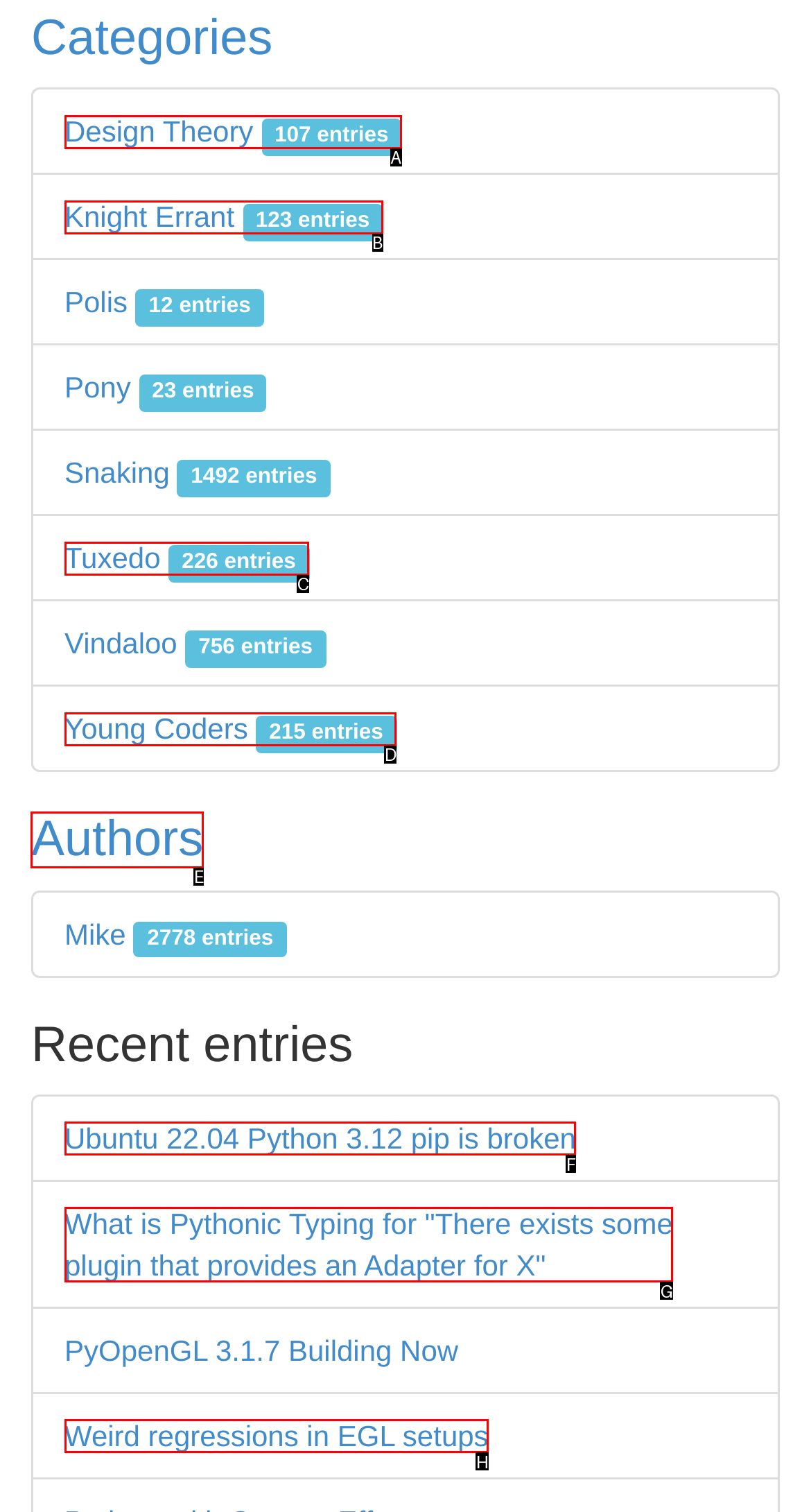Tell me which one HTML element I should click to complete the following task: Browse Authors Answer with the option's letter from the given choices directly.

E